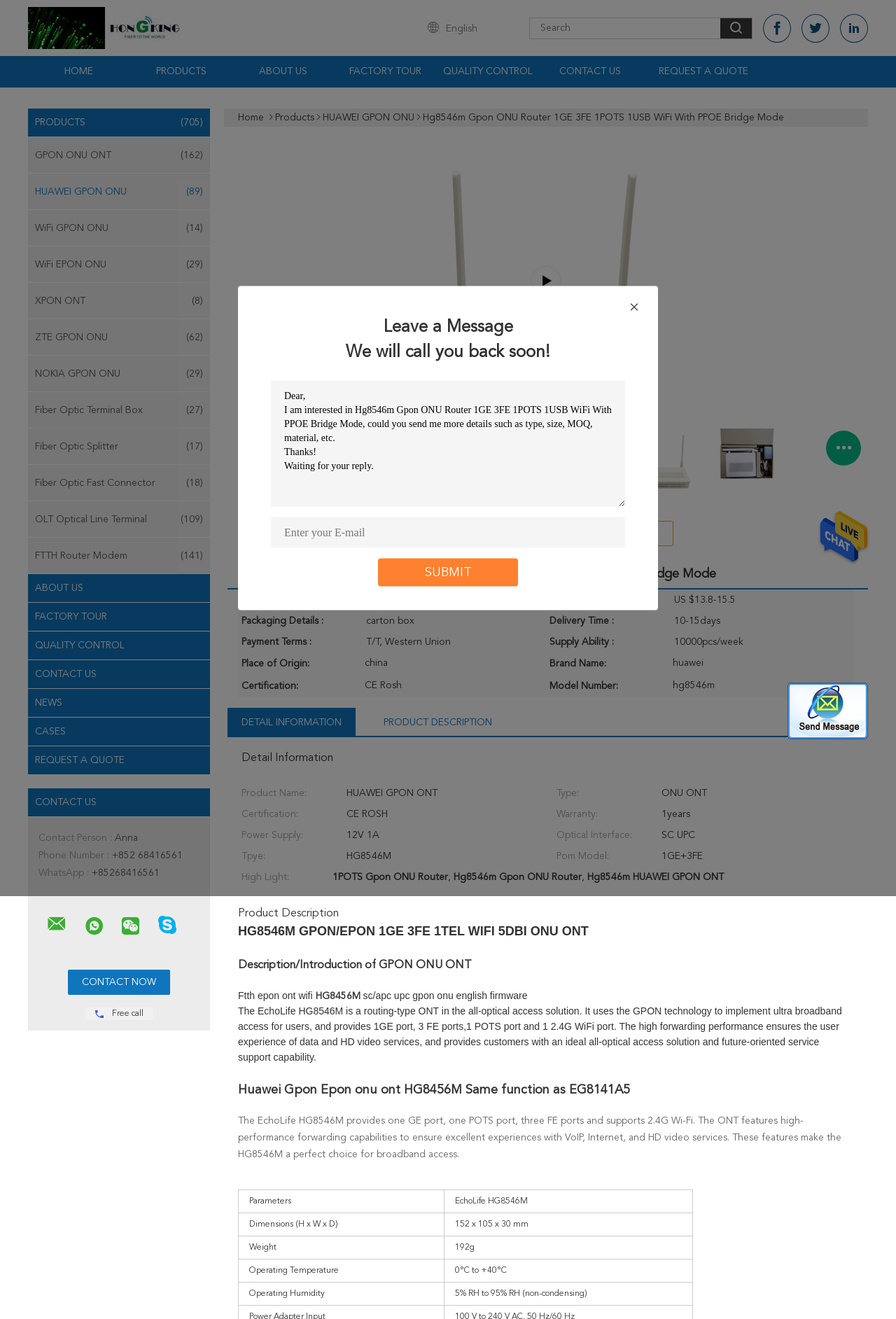What is the purpose of the 'Leave a Message' section?
Refer to the screenshot and respond with a concise word or phrase.

To send an inquiry